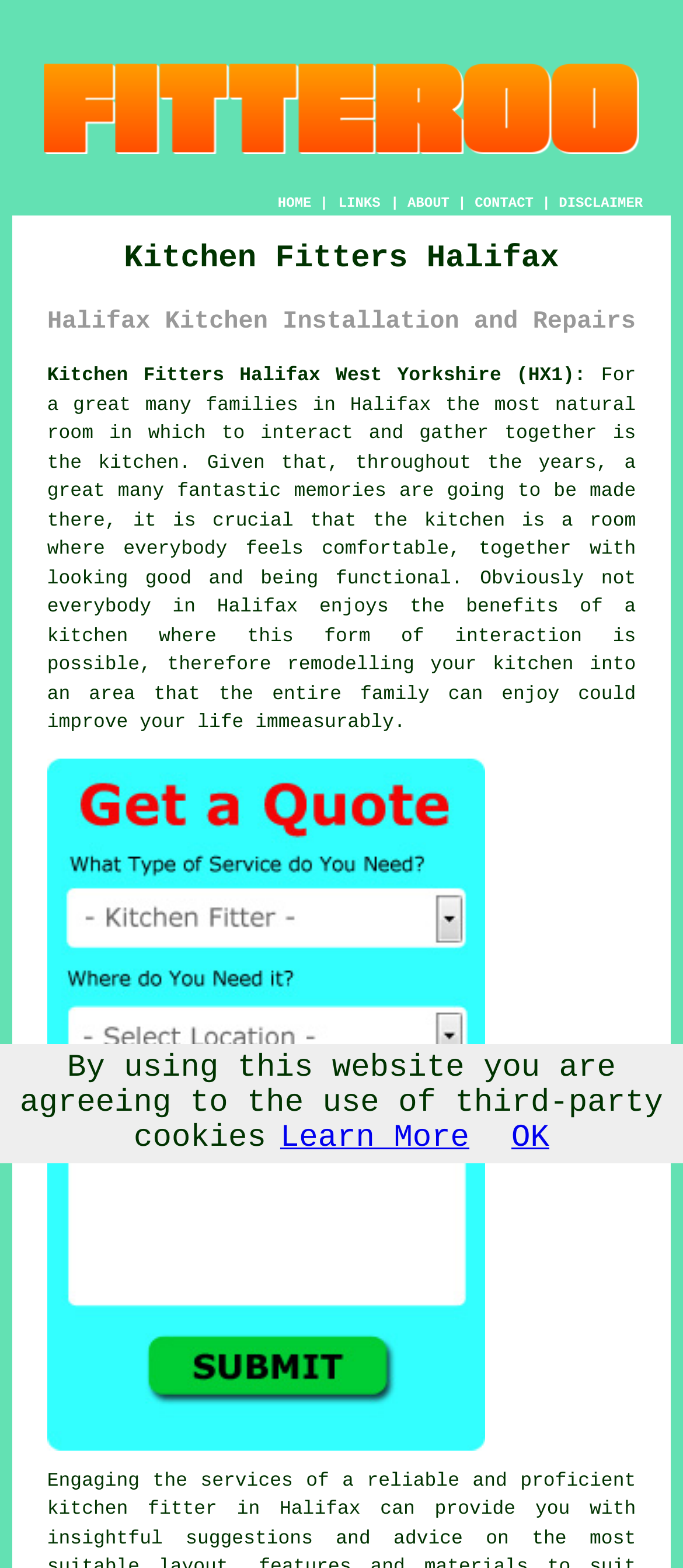Determine the bounding box coordinates for the area you should click to complete the following instruction: "Click the HOME link".

[0.407, 0.126, 0.456, 0.136]